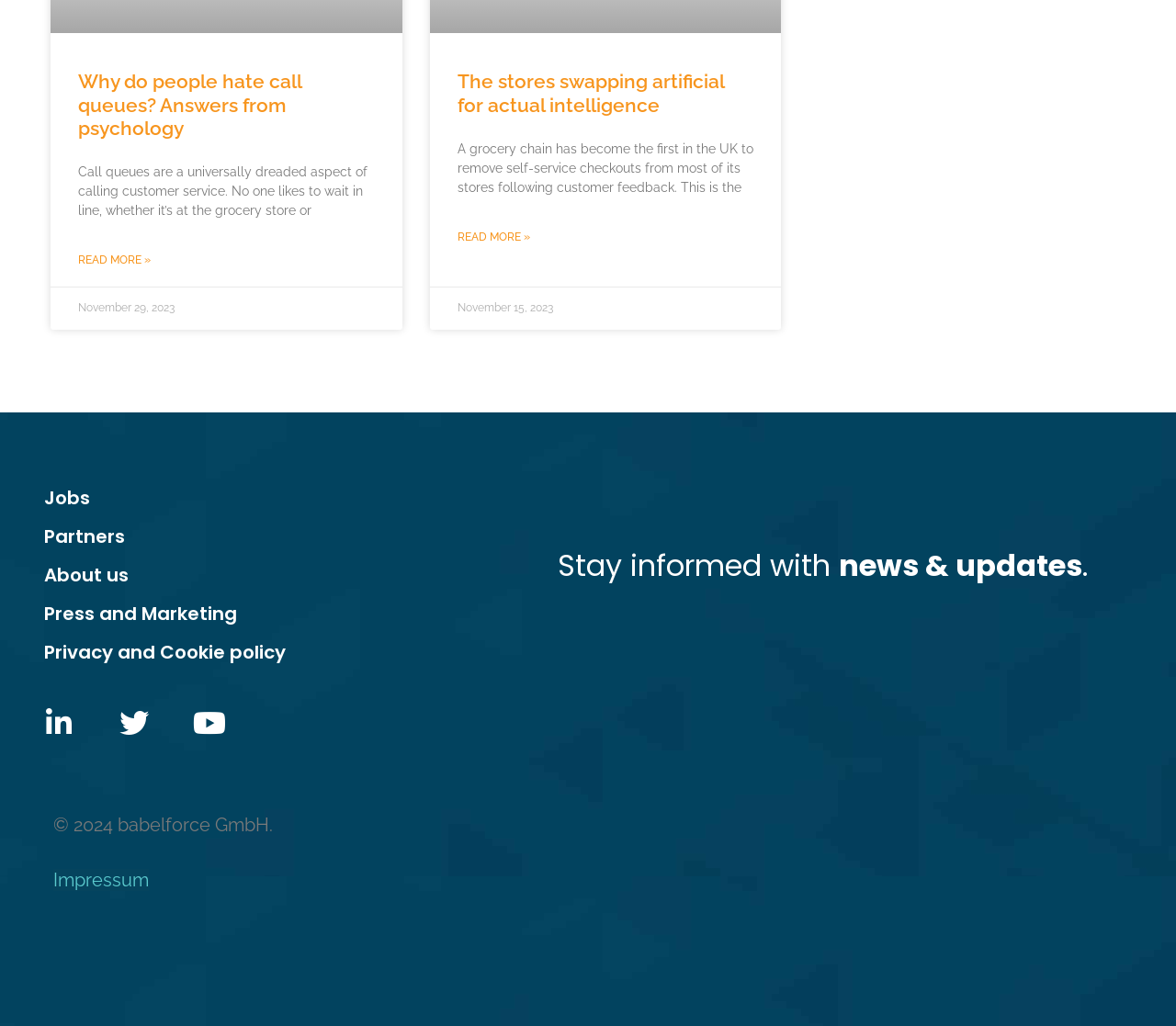What is the name of the company mentioned in the footer?
Provide a short answer using one word or a brief phrase based on the image.

babelforce GmbH